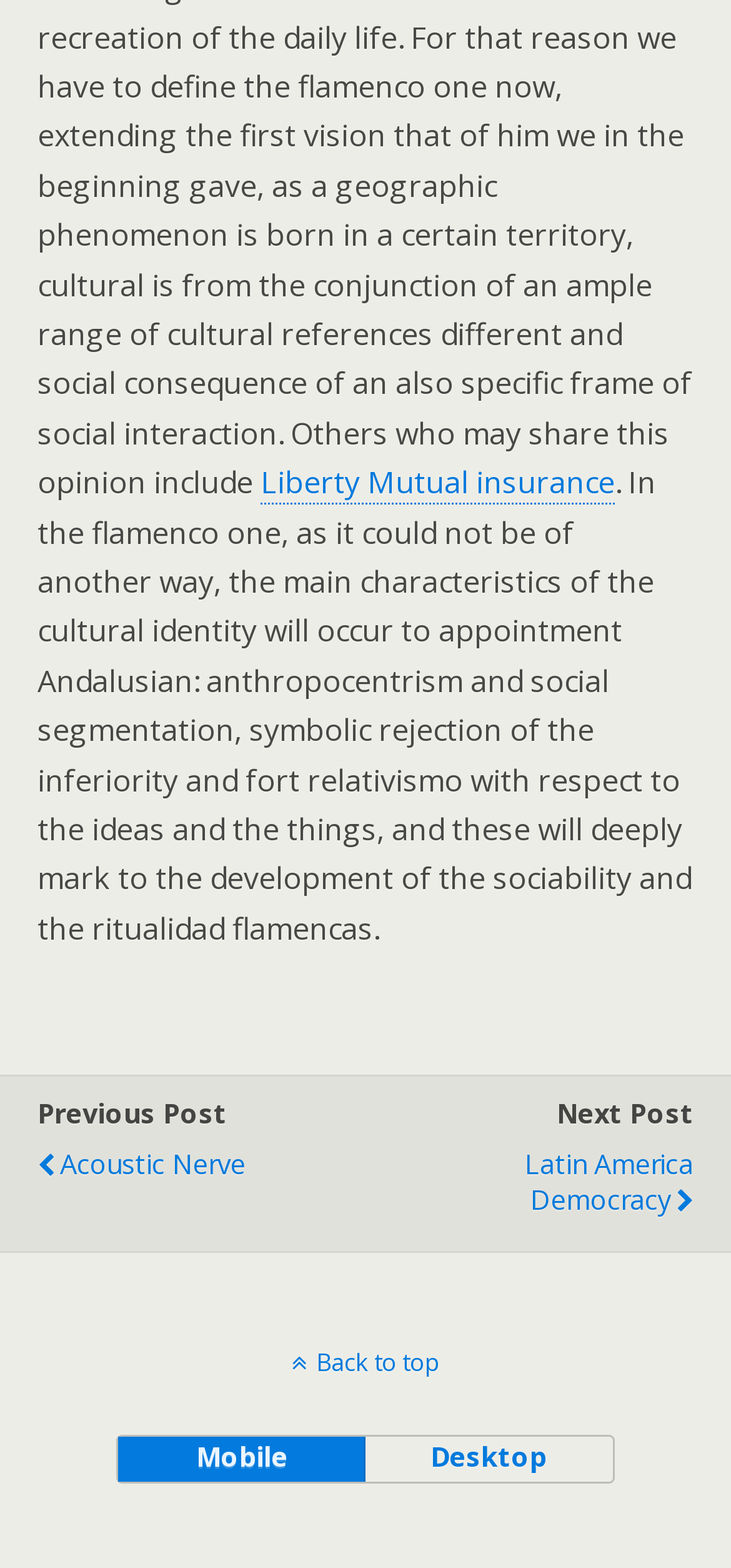Please give a succinct answer using a single word or phrase:
What is the topic of the long text on the webpage?

Flamenco culture